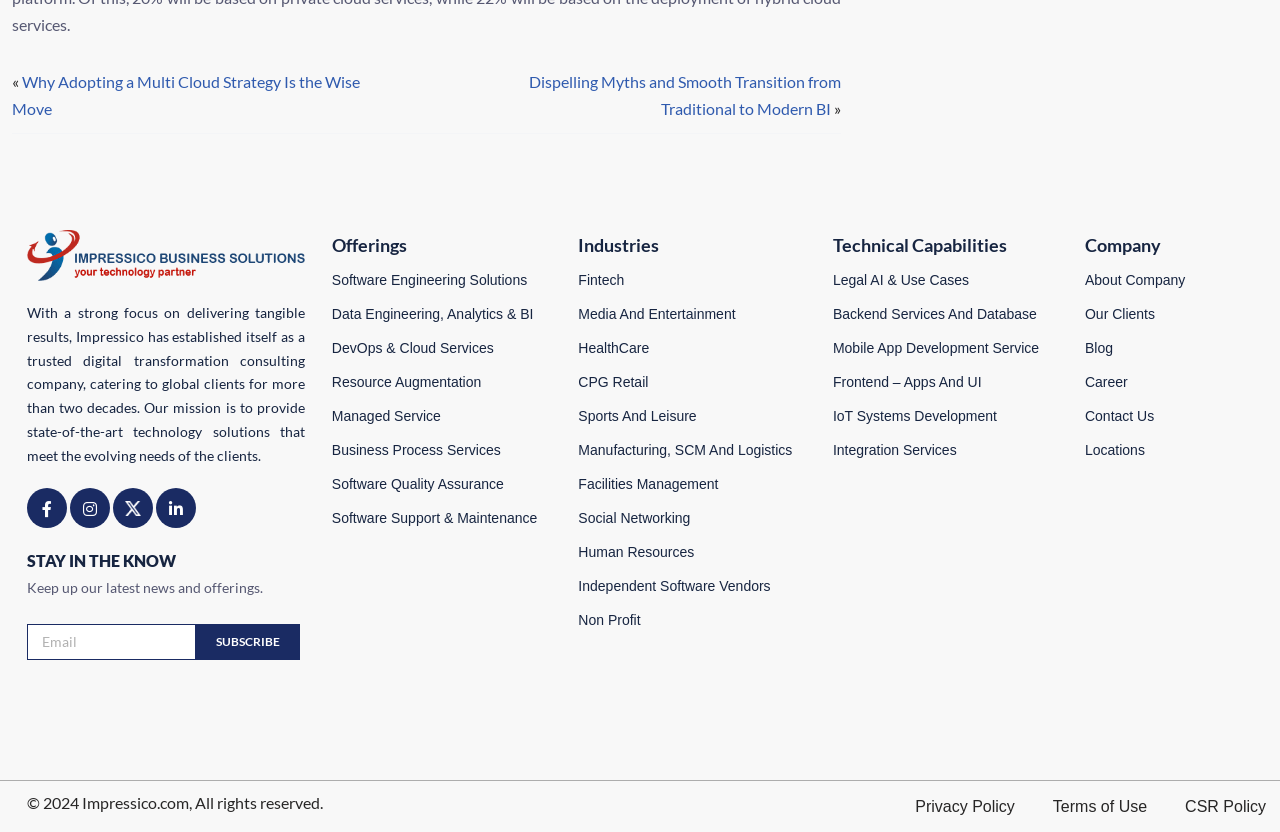Answer succinctly with a single word or phrase:
What is the company name?

Impressico